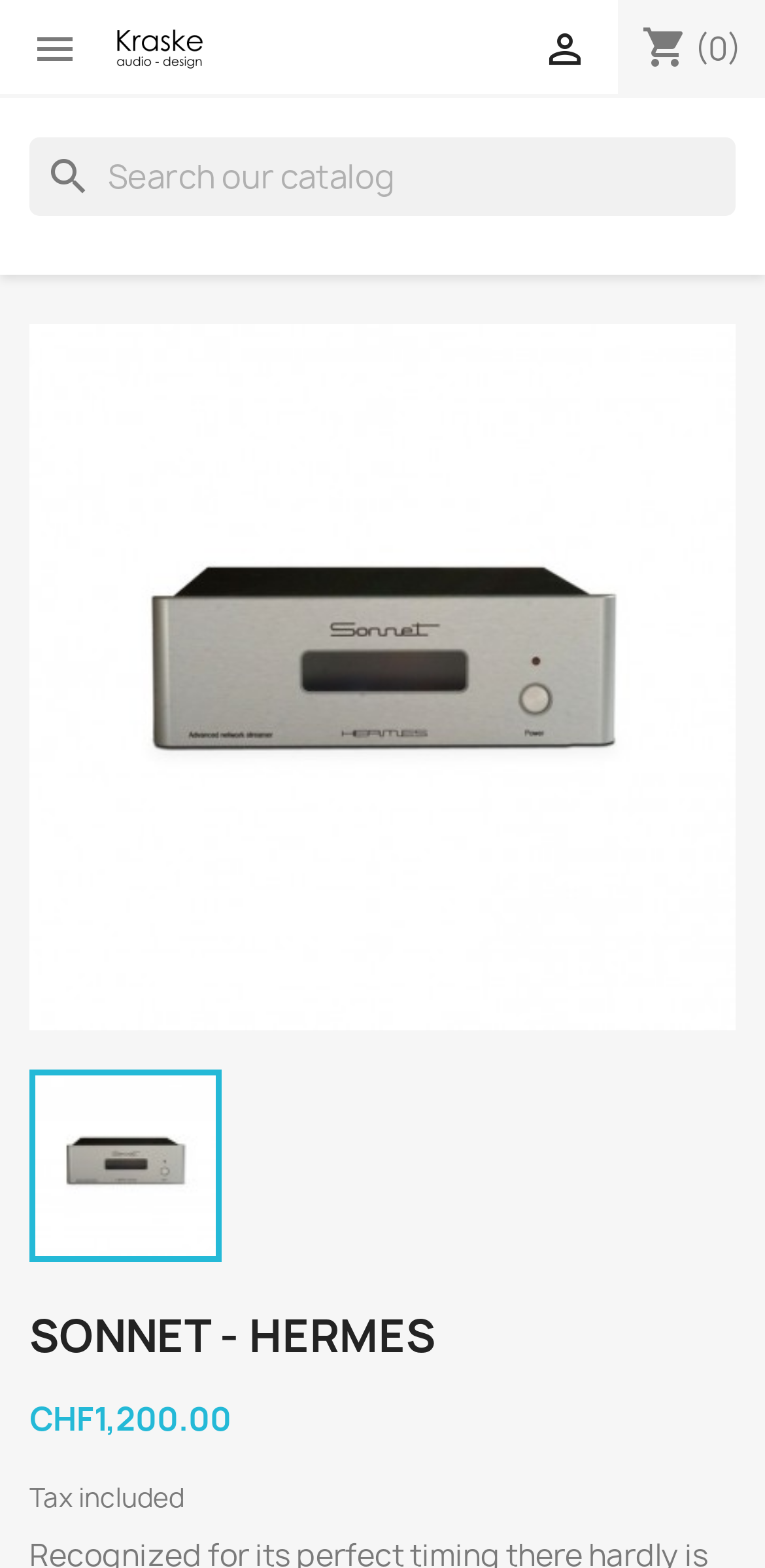What is the headline of the webpage?

SONNET - HERMES